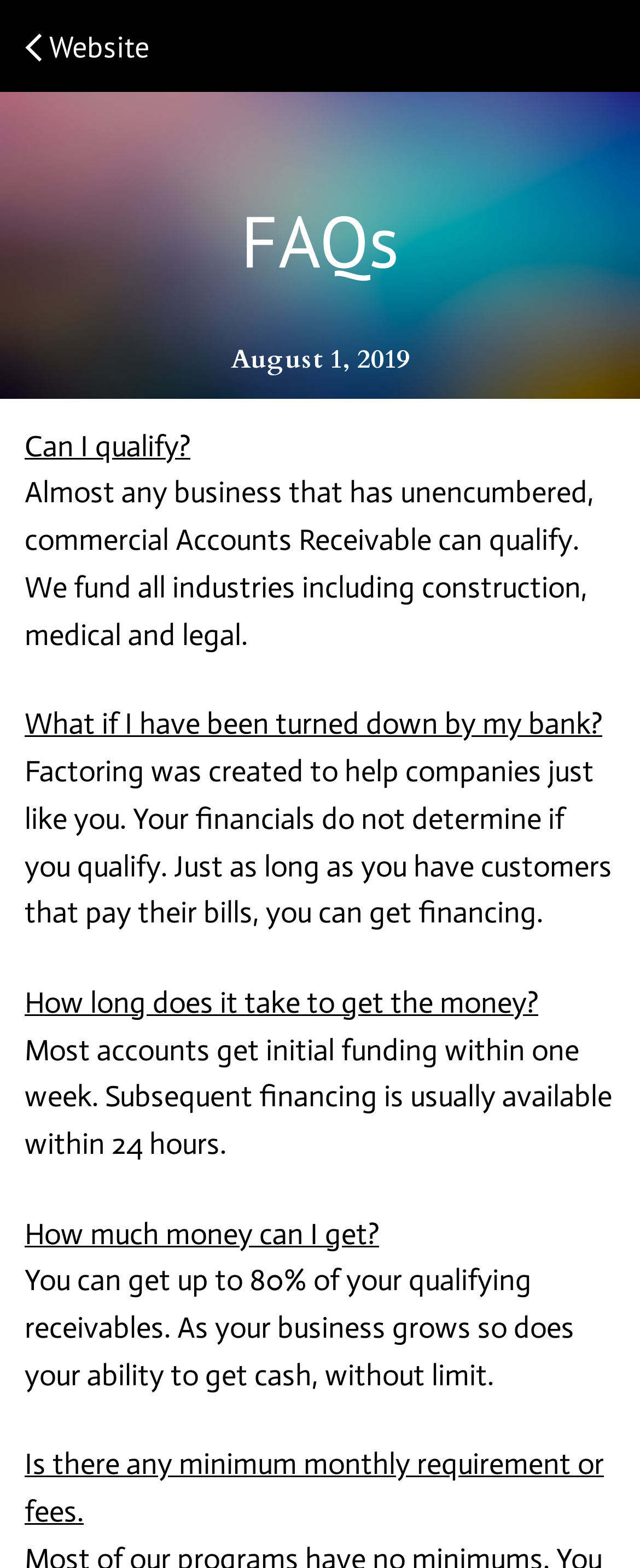Offer a meticulous description of the webpage's structure and content.

The webpage is a FAQ section, titled "FAQs", which is prominently displayed at the top of the page. Below the title, there is a link to the website, positioned at the top left corner of the page. 

The main content of the page is divided into several sections, each consisting of a question and its corresponding answer. The first question, "Can I qualify?", is located at the top left of the page, followed by a detailed answer that spans across the majority of the page's width. 

Below the first question, there are several more questions, including "What if I have been turned down by my bank?", "How long does it take to get the money?", "How much money can I get?", and "Is there any minimum monthly requirement or fees." Each question is followed by a detailed answer, with the text blocks stacked vertically, taking up most of the page's real estate. 

The text is arranged in a clean and organized manner, with ample whitespace between each question and answer, making it easy to read and navigate.